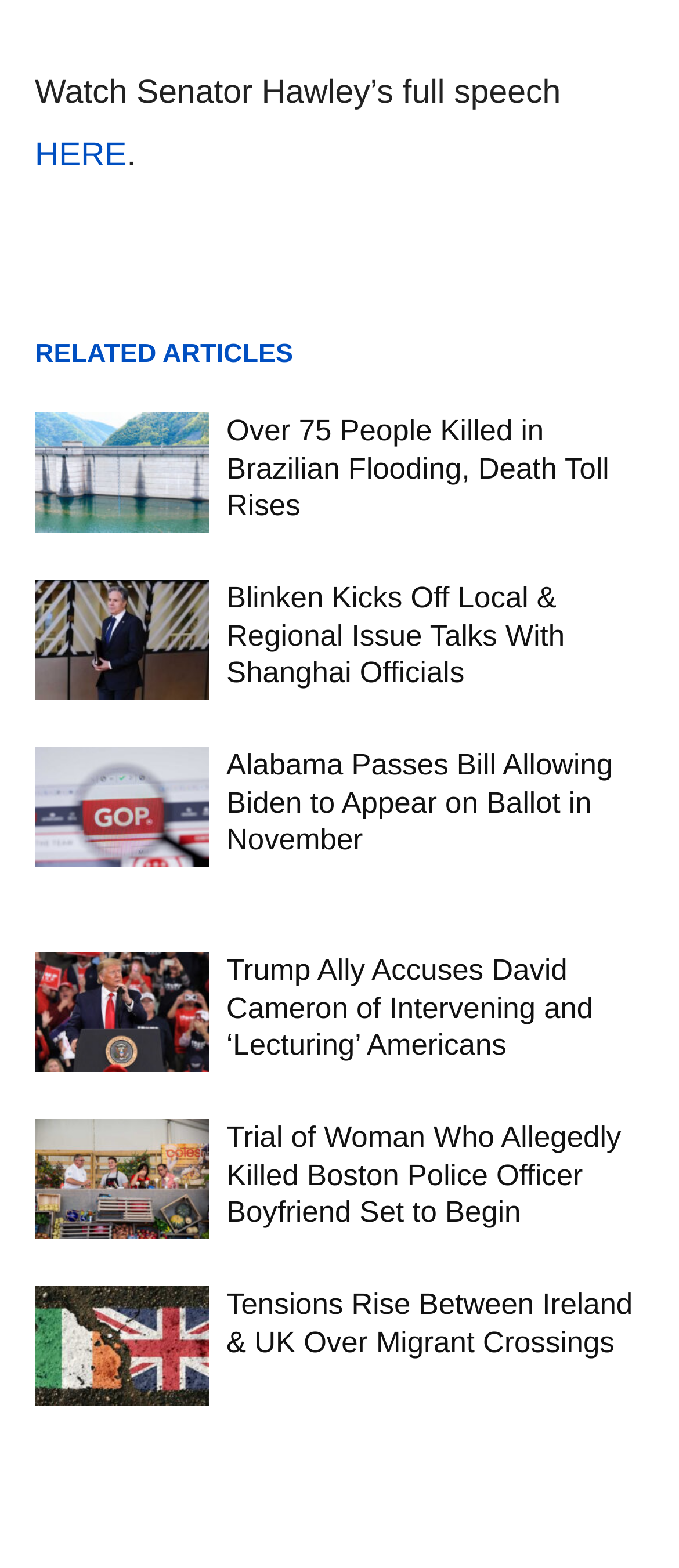Show the bounding box coordinates for the element that needs to be clicked to execute the following instruction: "Watch Senator Hawley’s full speech". Provide the coordinates in the form of four float numbers between 0 and 1, i.e., [left, top, right, bottom].

[0.051, 0.088, 0.187, 0.111]